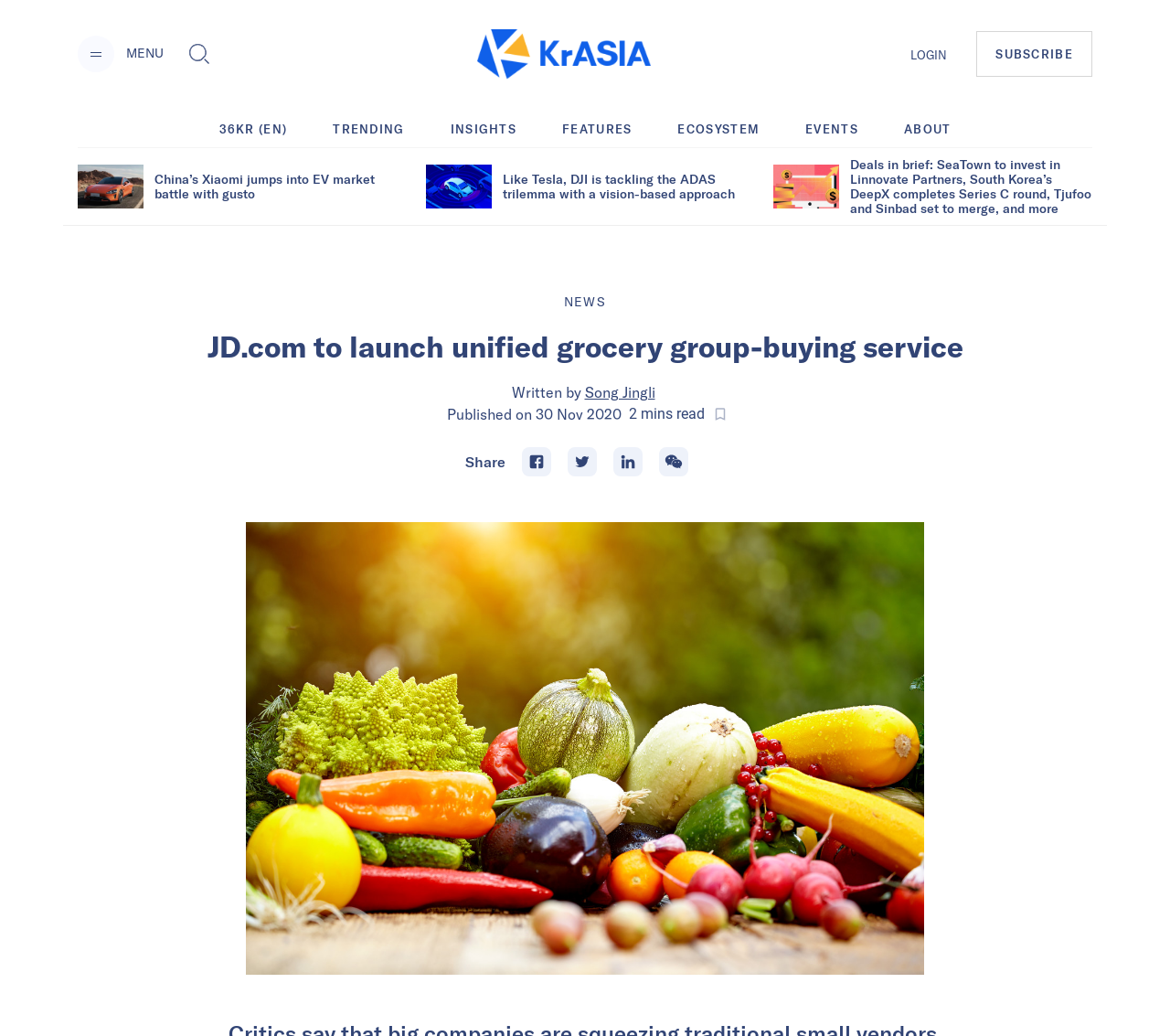Using the description "Trending", locate and provide the bounding box of the UI element.

[0.285, 0.113, 0.346, 0.134]